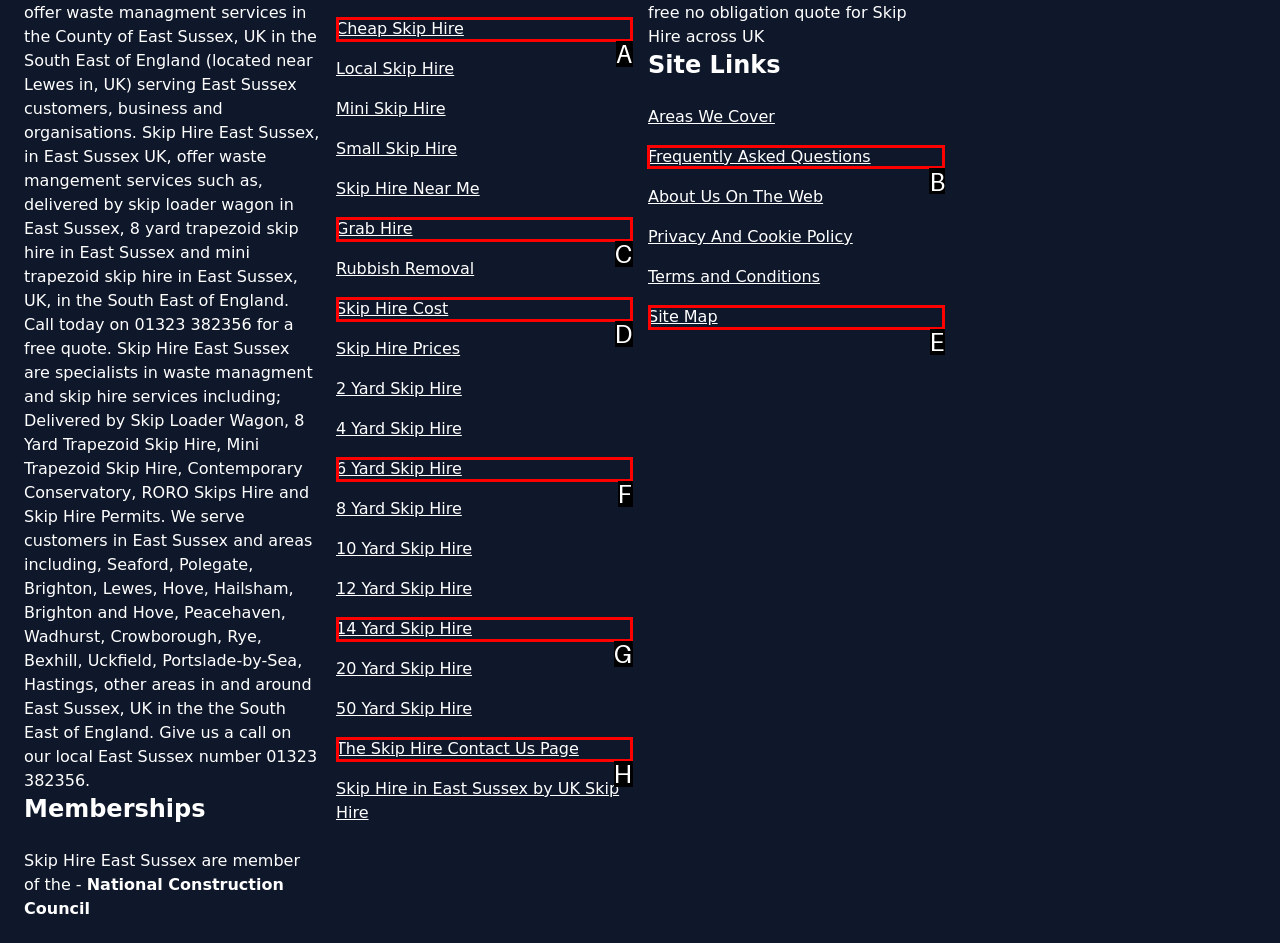Identify the correct HTML element to click for the task: Check Frequently Asked Questions. Provide the letter of your choice.

B